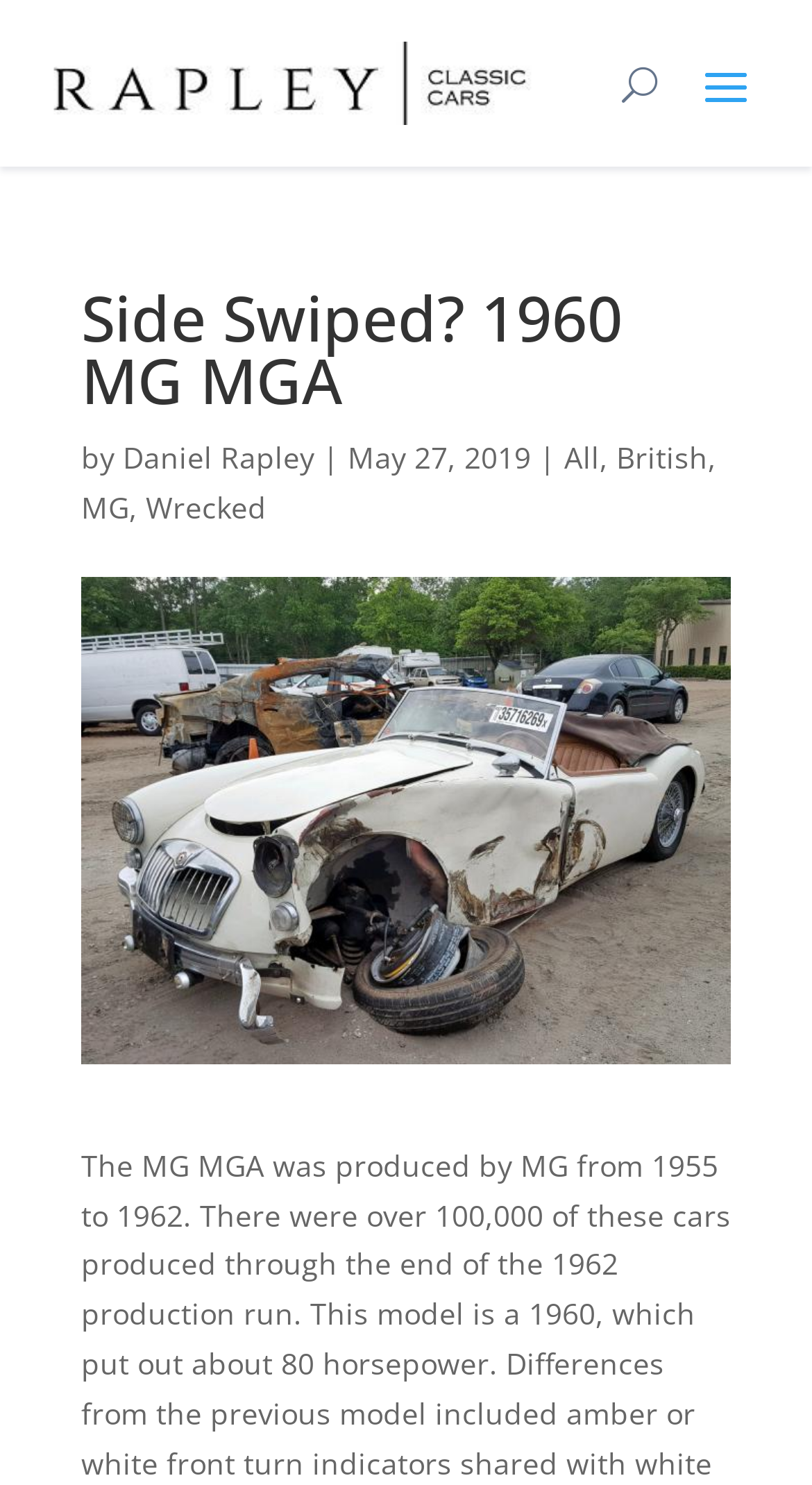Construct a comprehensive caption that outlines the webpage's structure and content.

The webpage appears to be a blog post or article about a 1960 MG MGA car. At the top, there is a link on the left side, and a button with the label "U" on the right side. Below these elements, there is a large heading that reads "Side Swiped? 1960 MG MGA" which spans almost the entire width of the page. 

Underneath the heading, there is a line of text that includes the author's name, "Daniel Rapley", and the date "May 27, 2019". This line also contains links to categories, including "All" and "British", which are positioned to the right of the author and date information. 

Further down, there is a list of links related to the car, including "MG" and "Wrecked", which are separated by commas. These links are positioned below the author and date information, and are aligned to the left side of the page.